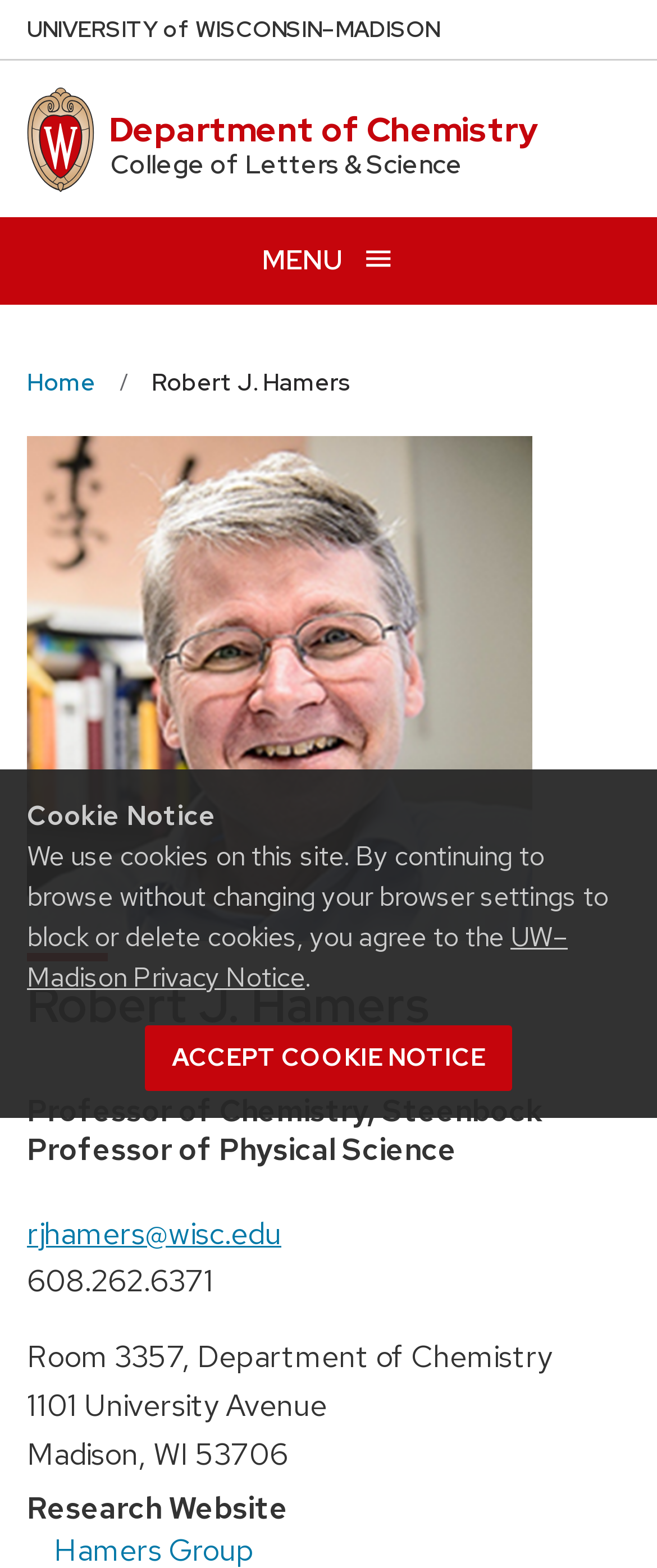Determine the bounding box coordinates for the HTML element described here: "Menu open menu close".

[0.0, 0.139, 1.0, 0.194]